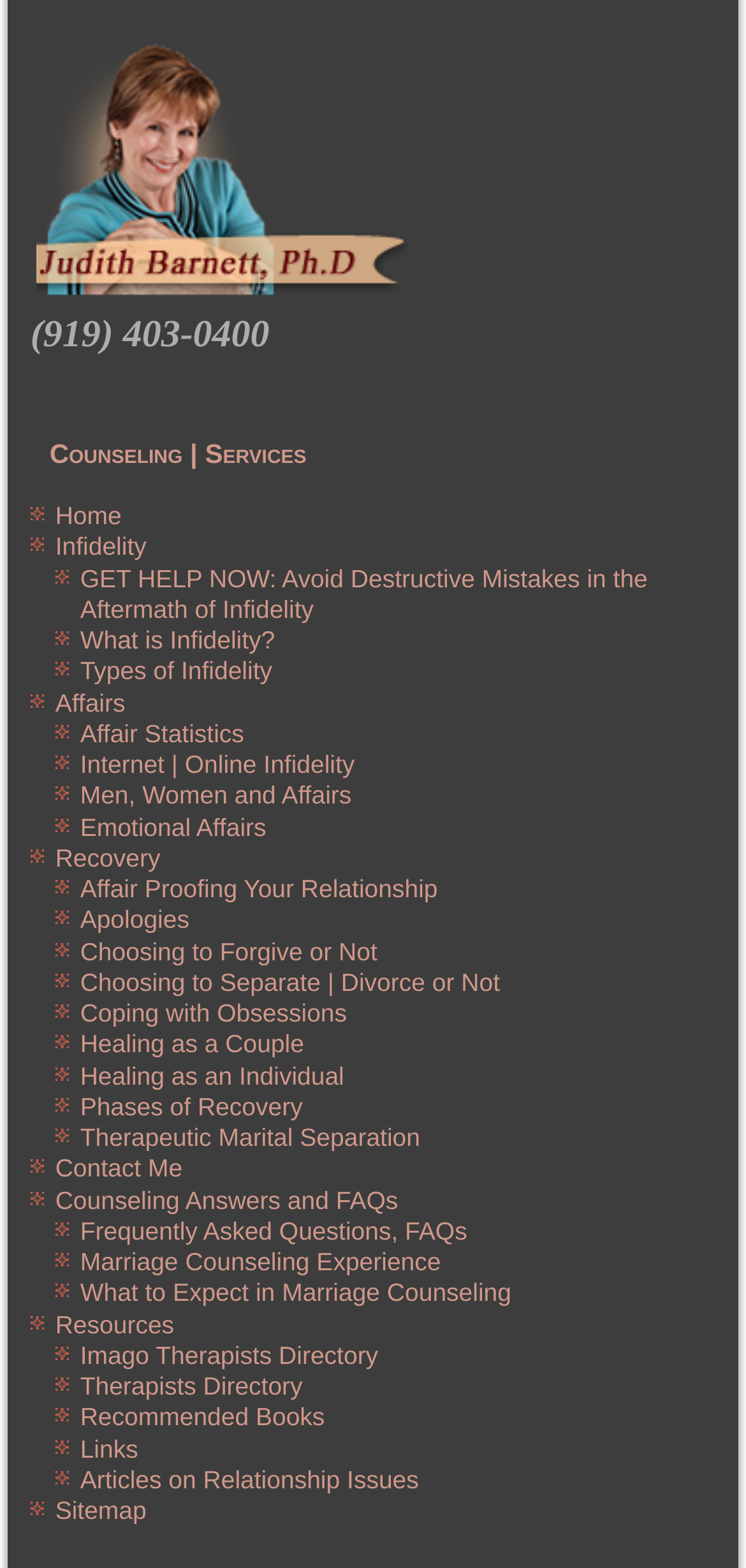What is the phone number of the counselor?
Refer to the image and provide a concise answer in one word or phrase.

(919) 403-0400